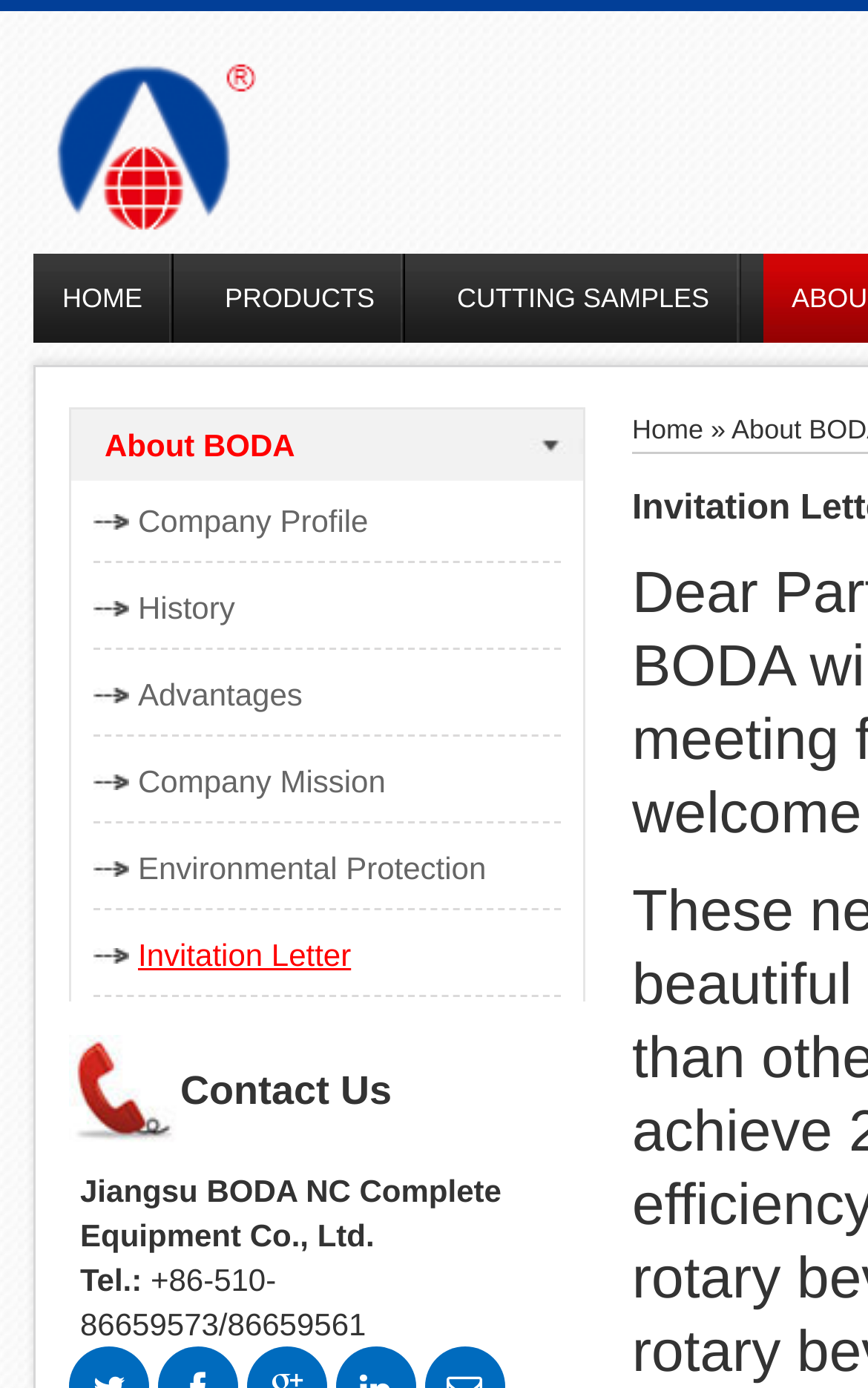What is the name of the province where the company is located?
Please use the image to provide a one-word or short phrase answer.

Jiangsu